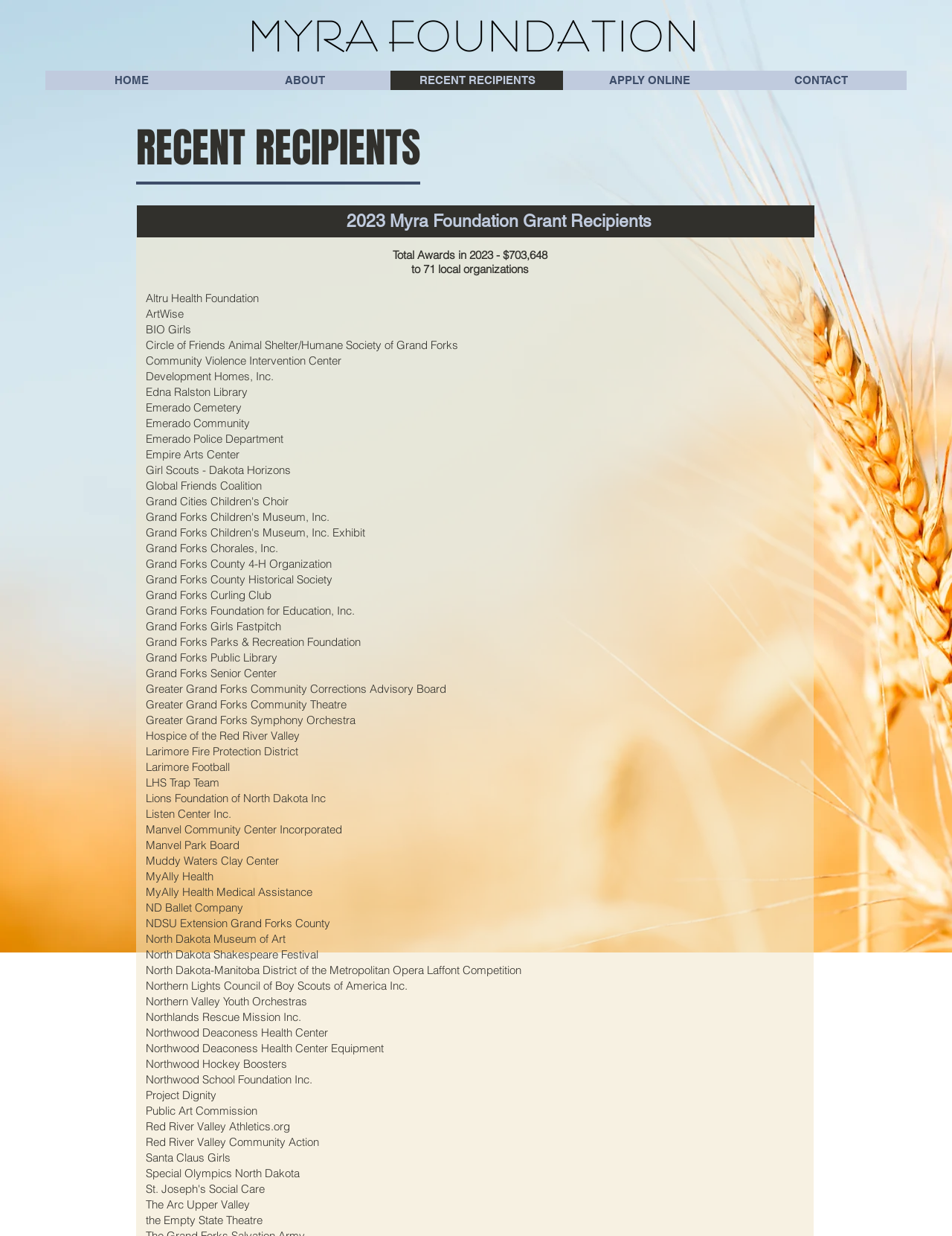Can you find and provide the title of the webpage?

2023 Myra Foundation Grant Recipients